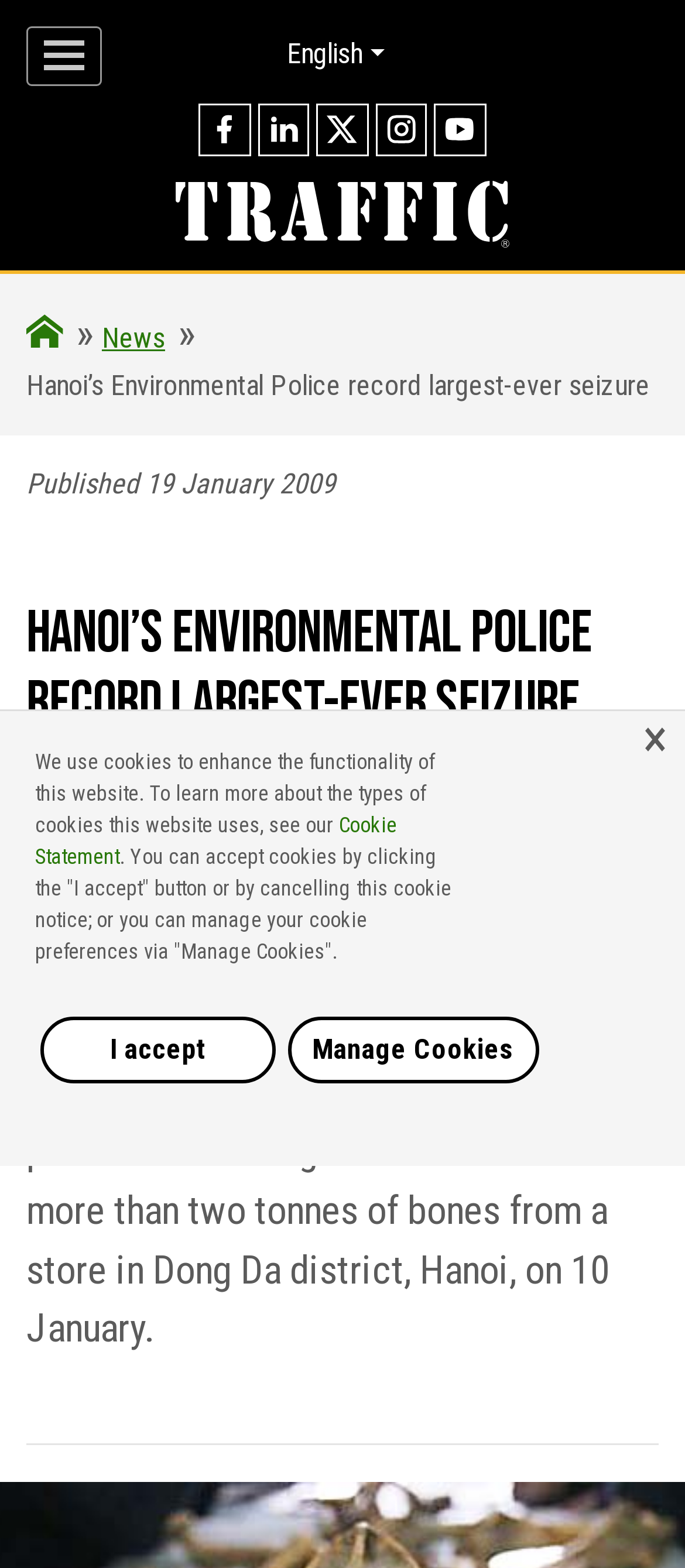Given the element description: "News", predict the bounding box coordinates of this UI element. The coordinates must be four float numbers between 0 and 1, given as [left, top, right, bottom].

[0.149, 0.205, 0.241, 0.226]